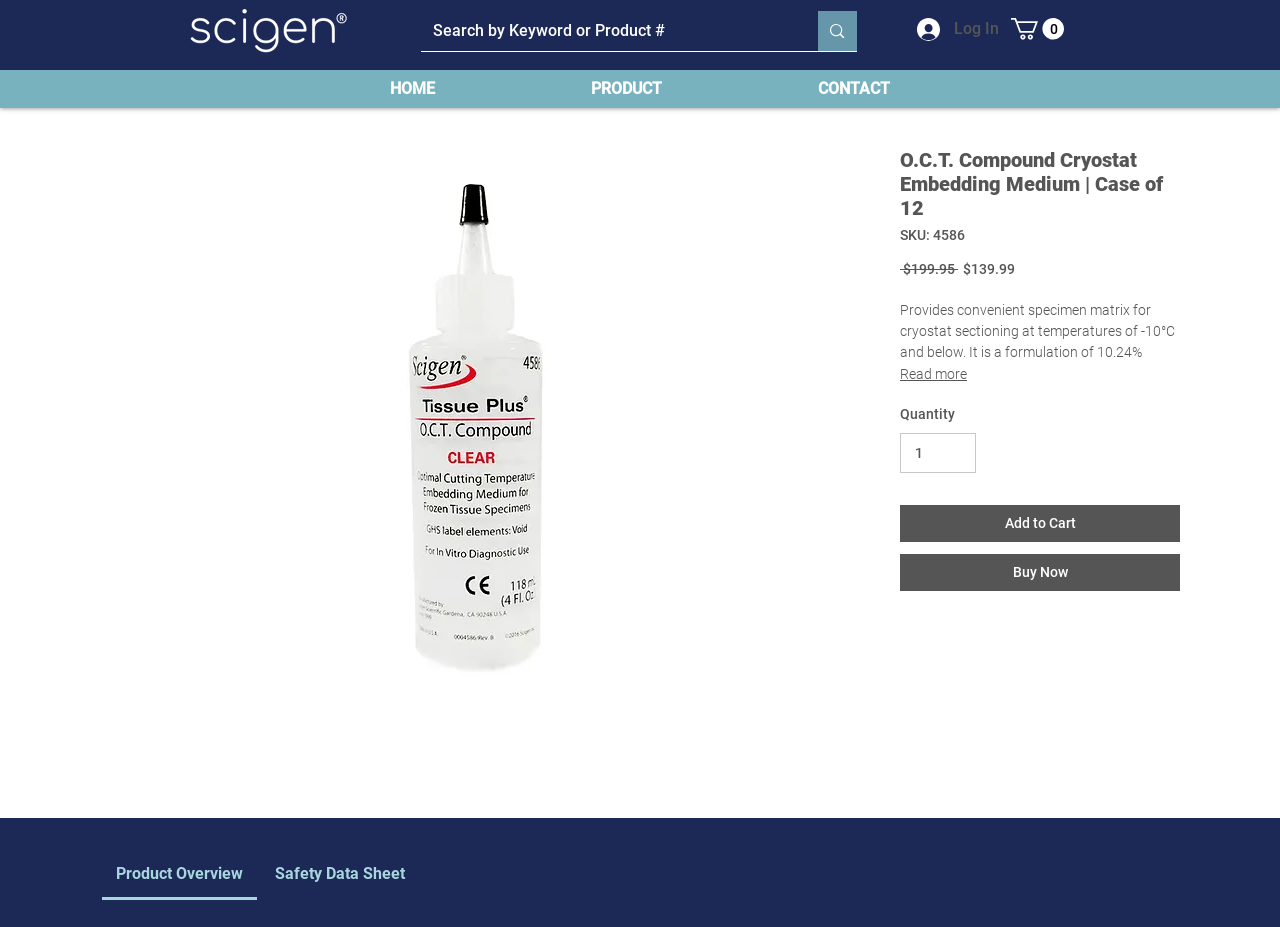Please find the bounding box coordinates of the element that must be clicked to perform the given instruction: "Search by Keyword or Product #". The coordinates should be four float numbers from 0 to 1, i.e., [left, top, right, bottom].

[0.338, 0.012, 0.607, 0.055]